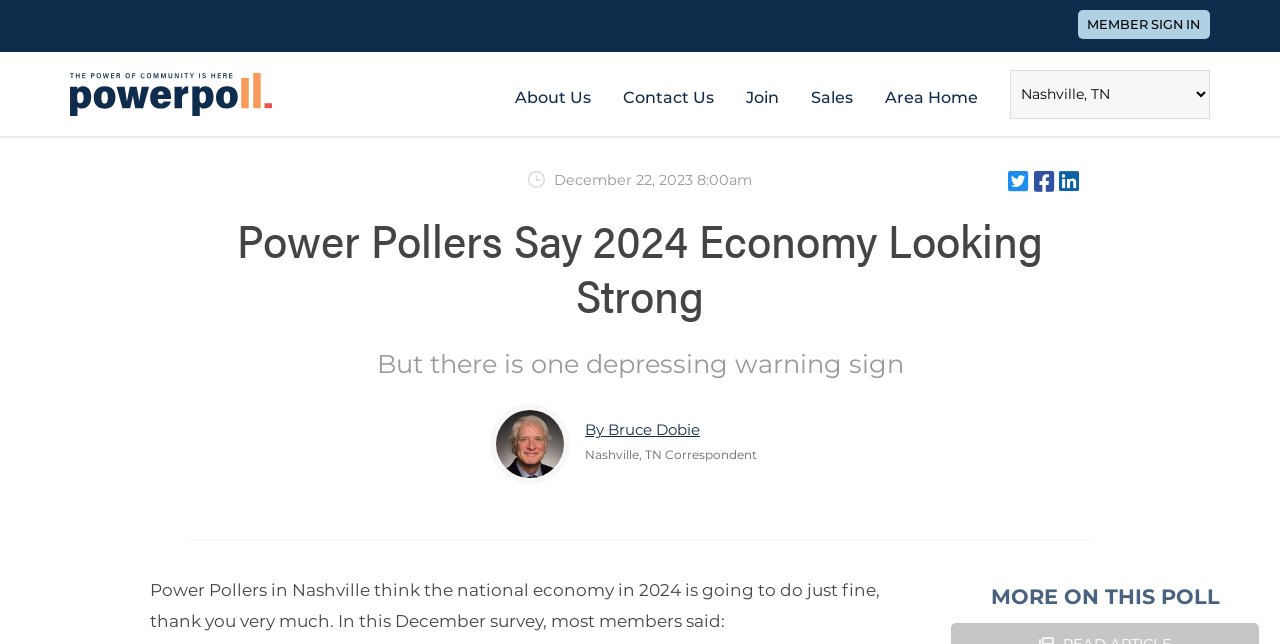Indicate the bounding box coordinates of the element that must be clicked to execute the instruction: "Sign in as a member". The coordinates should be given as four float numbers between 0 and 1, i.e., [left, top, right, bottom].

[0.842, 0.016, 0.945, 0.061]